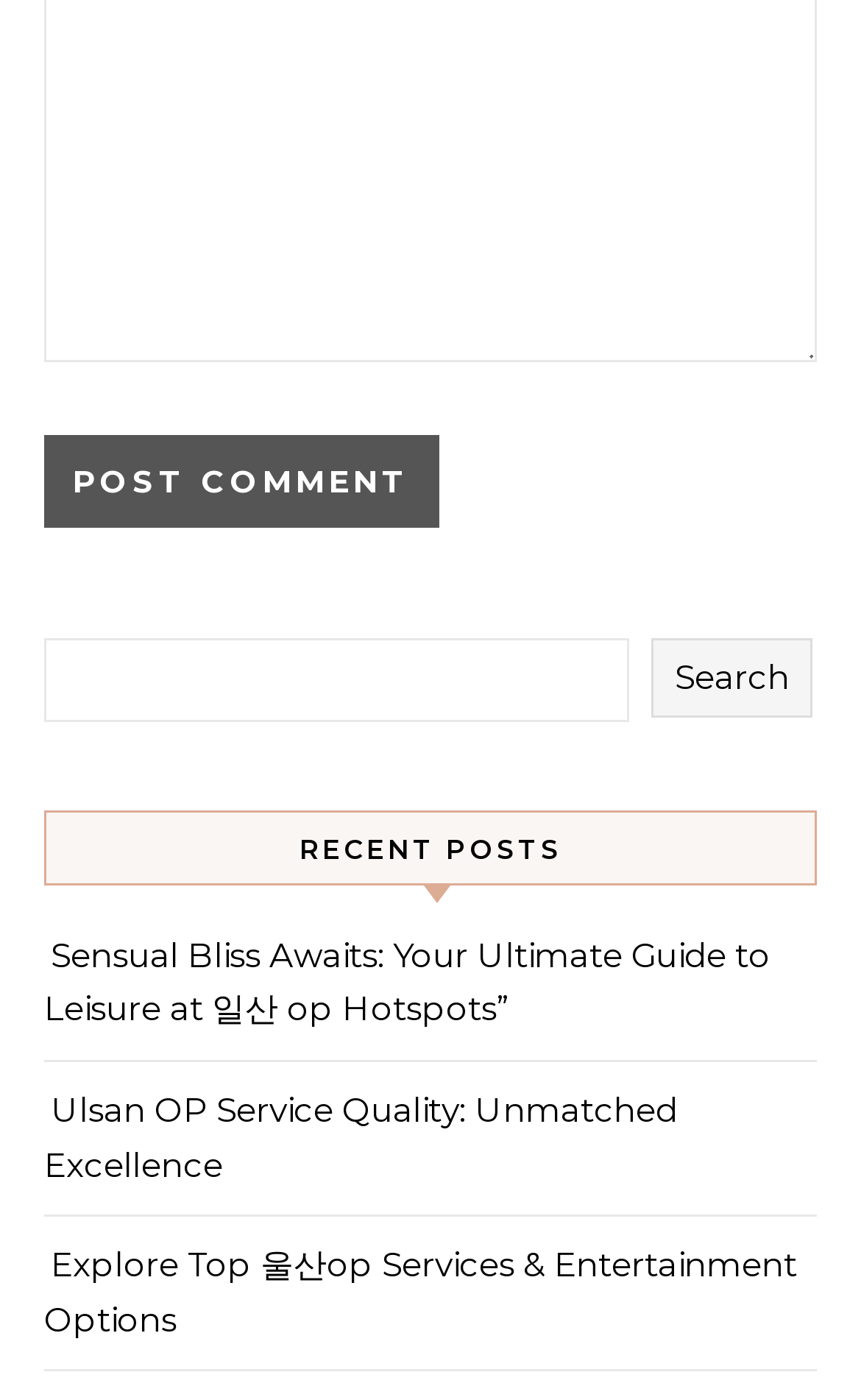Provide your answer in one word or a succinct phrase for the question: 
What is the purpose of the links on the webpage?

Read articles